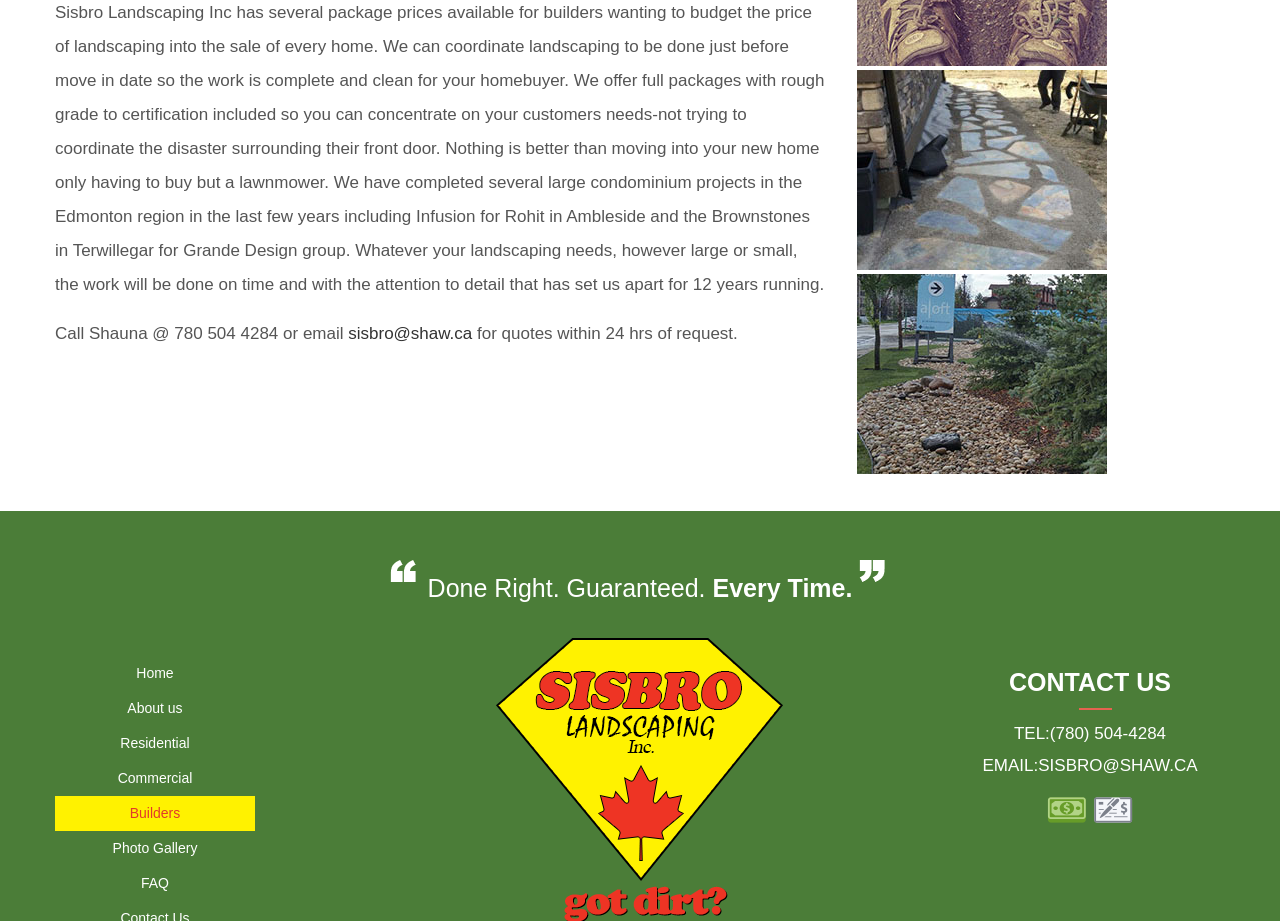Please reply to the following question using a single word or phrase: 
How many images are on the webpage?

4